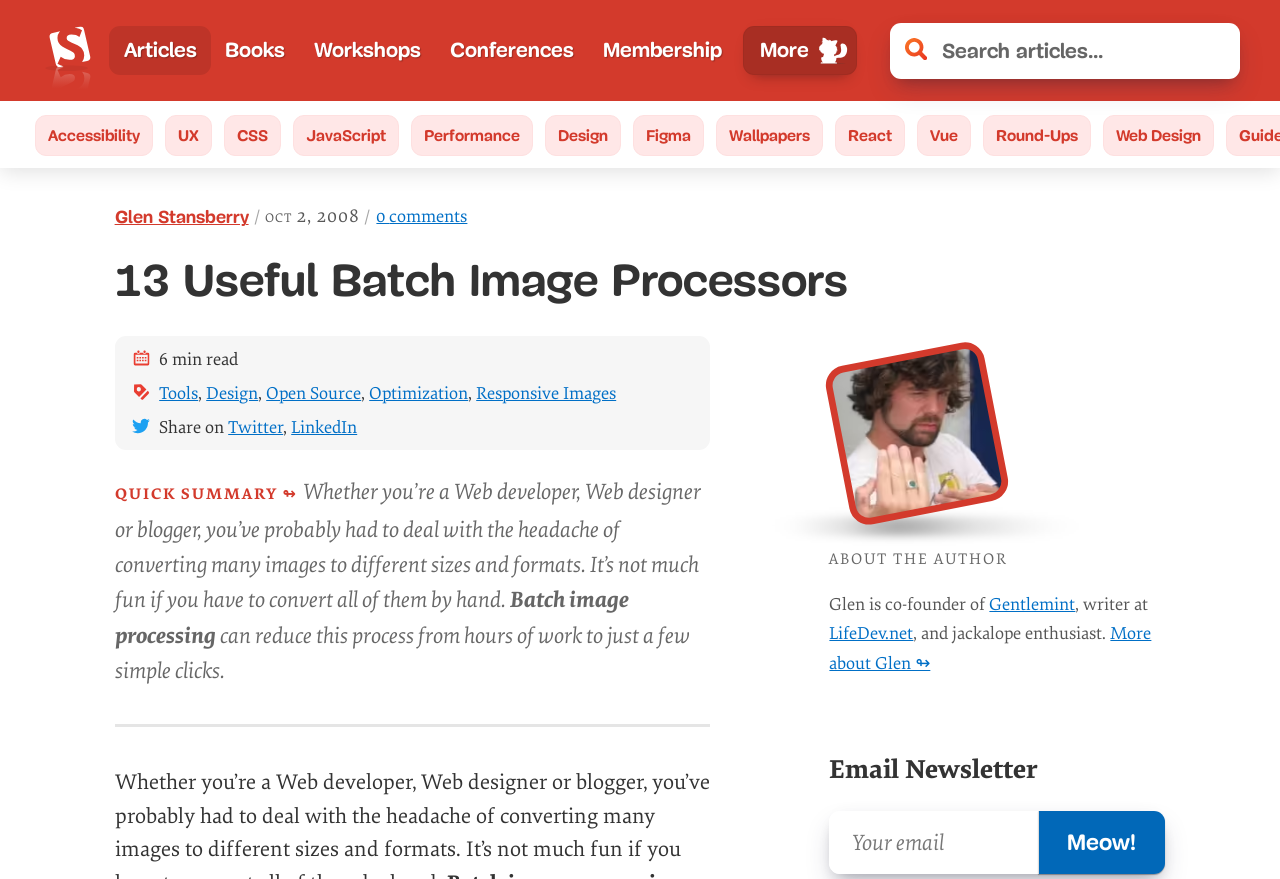Please identify the bounding box coordinates of the clickable area that will fulfill the following instruction: "Read about the author". The coordinates should be in the format of four float numbers between 0 and 1, i.e., [left, top, right, bottom].

[0.648, 0.624, 0.91, 0.651]